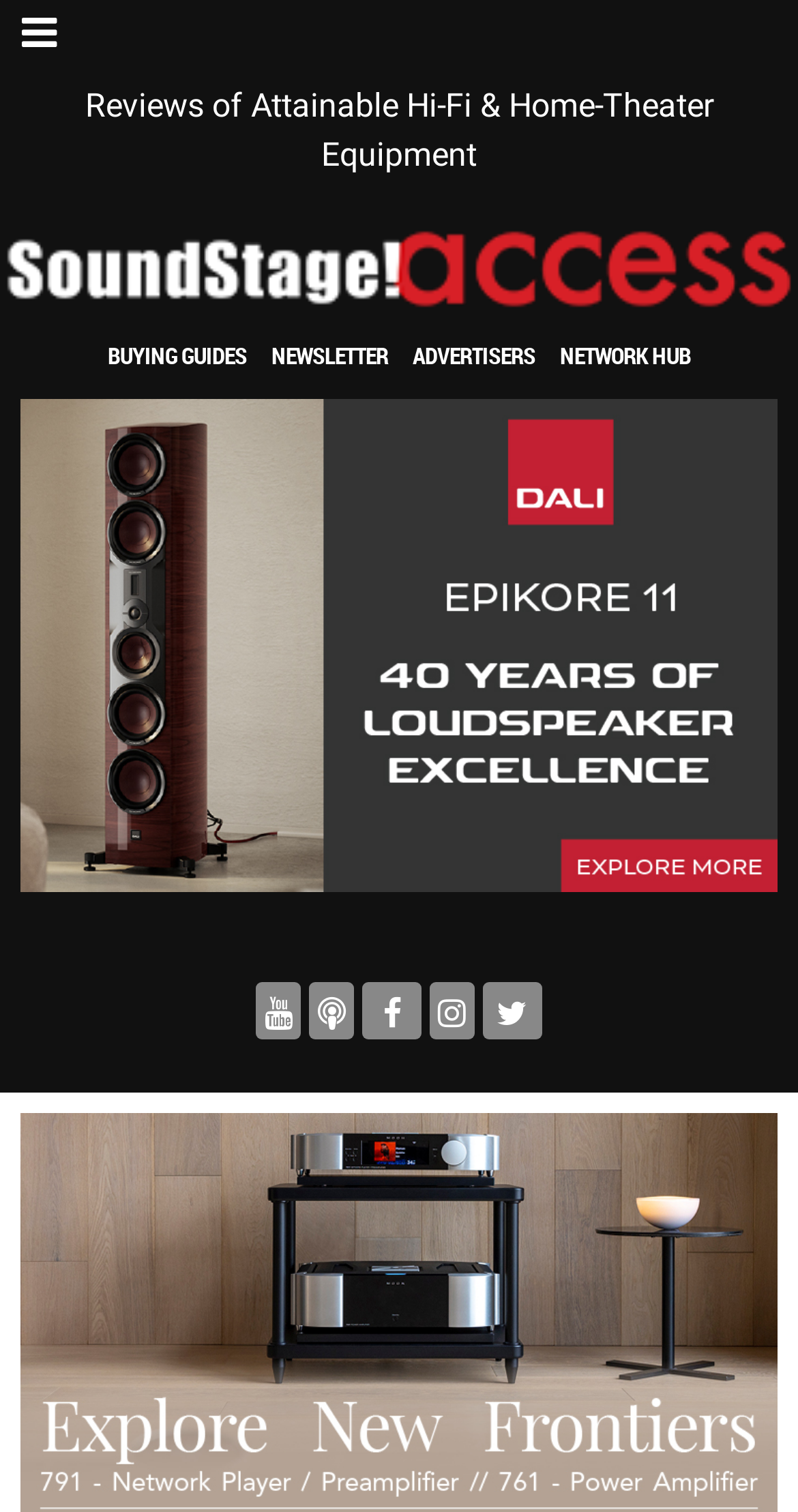Locate the primary heading on the webpage and return its text.

Rotel CD11 Tribute CD Player